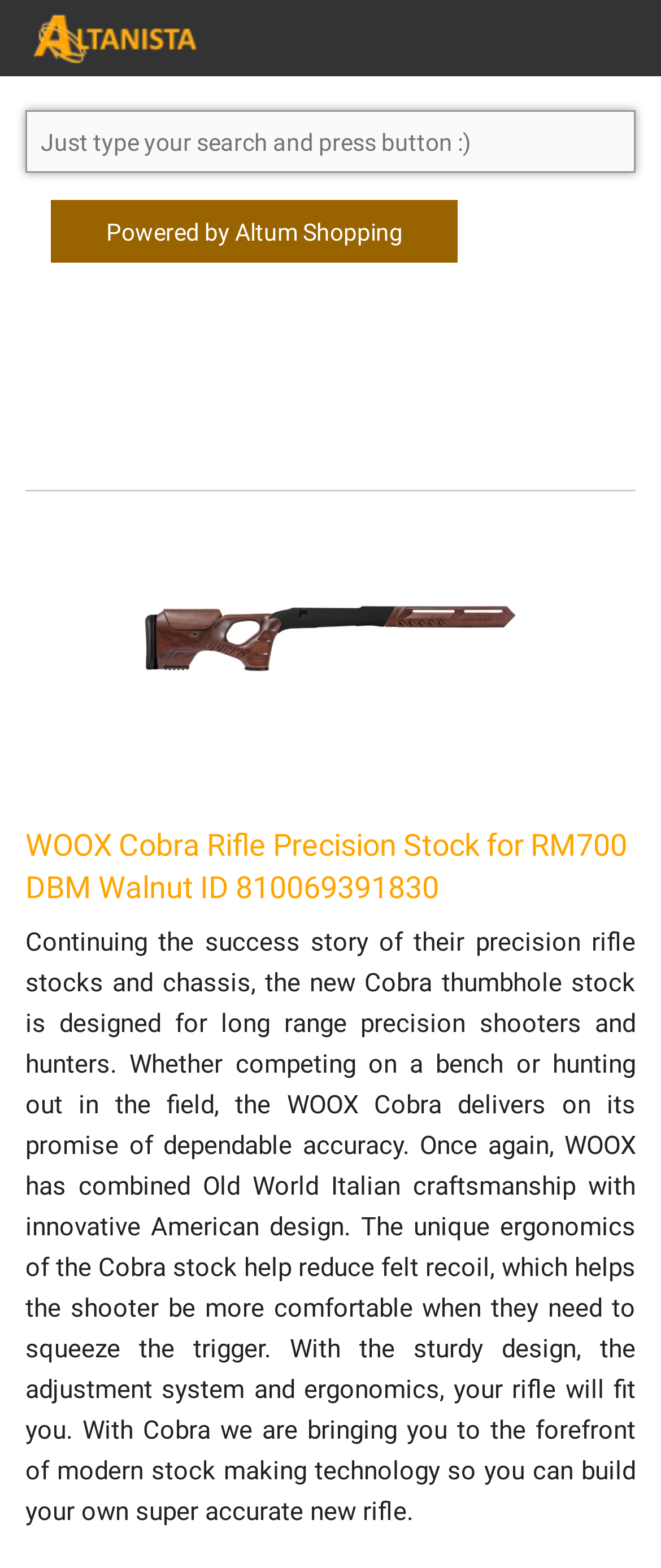What is the benefit of the unique ergonomics of the Cobra stock?
Analyze the image and provide a thorough answer to the question.

I found the benefit of the unique ergonomics of the Cobra stock by reading the product description. It says 'the unique ergonomics of the Cobra stock help reduce felt recoil'. This means that the design of the Cobra stock helps to minimize the recoil felt by the shooter, making it more comfortable to use.